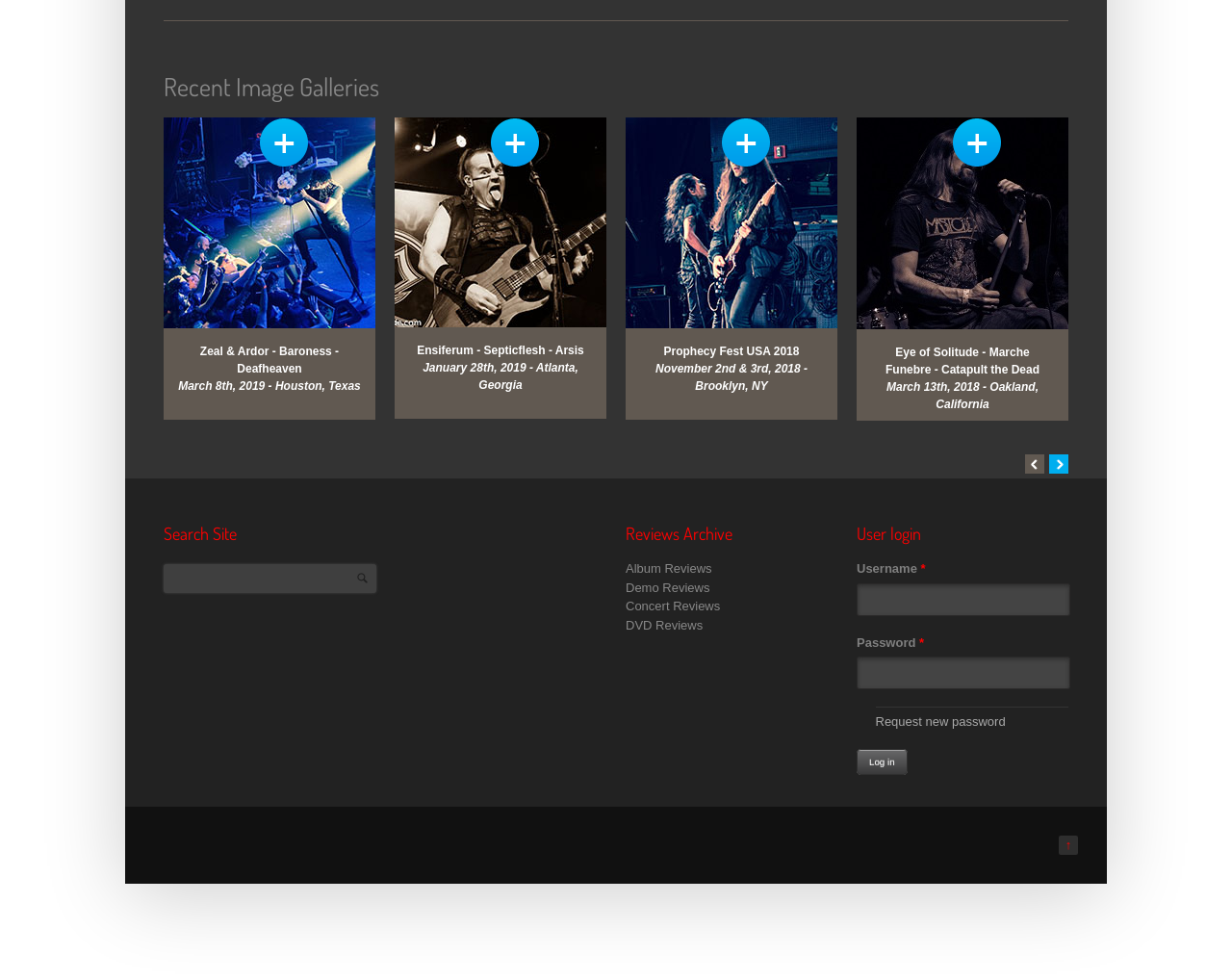What is the title of the first image gallery?
Look at the image and provide a detailed response to the question.

The first image gallery is titled 'Zeal & Ardor - Baroness - Deafheaven' which can be found by looking at the link element with the text 'Zeal & Ardor - Baroness - Deafheaven' under the heading 'Recent Image Galleries'.